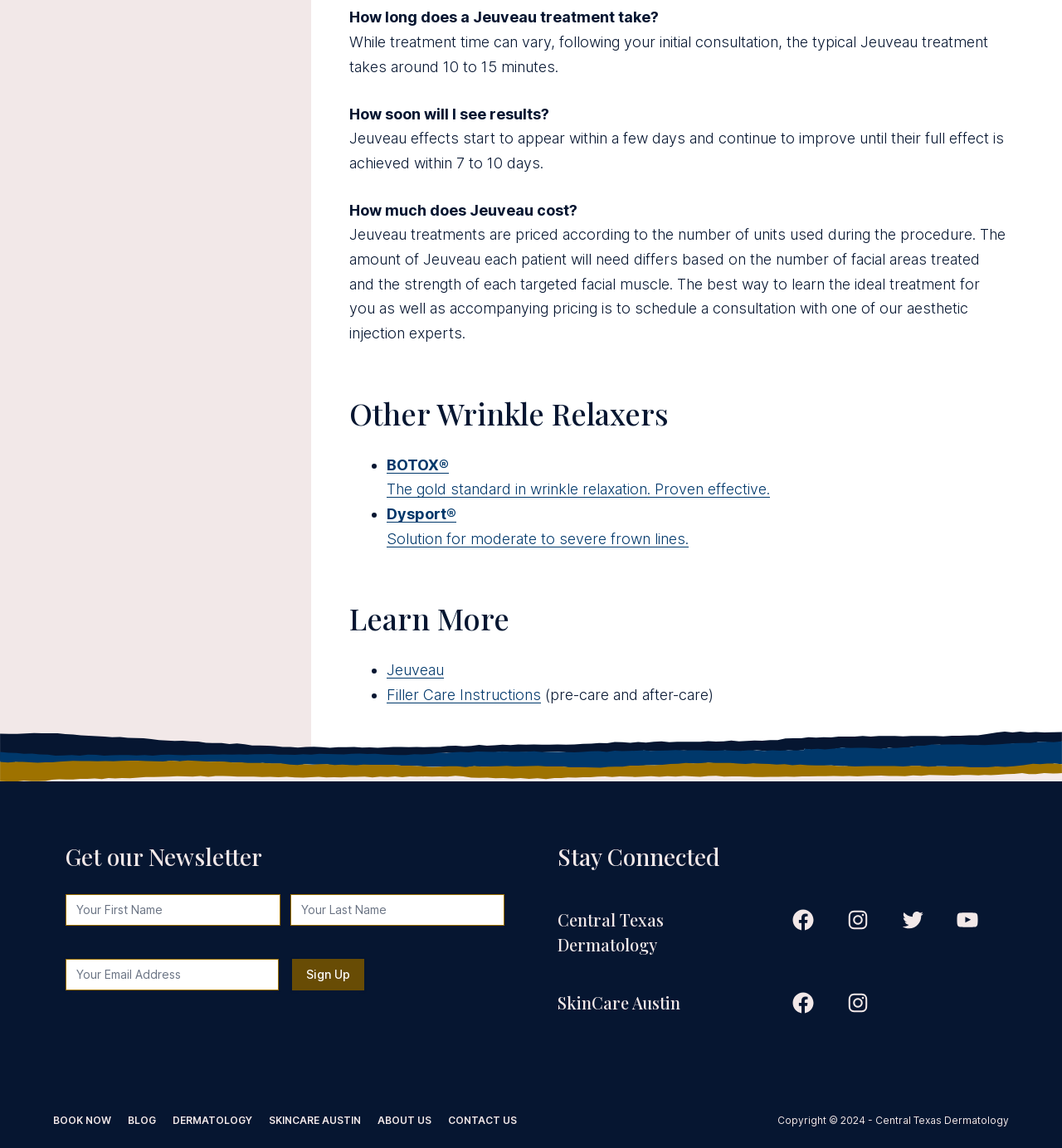Please respond in a single word or phrase: 
How many social media platforms are linked on the webpage?

8